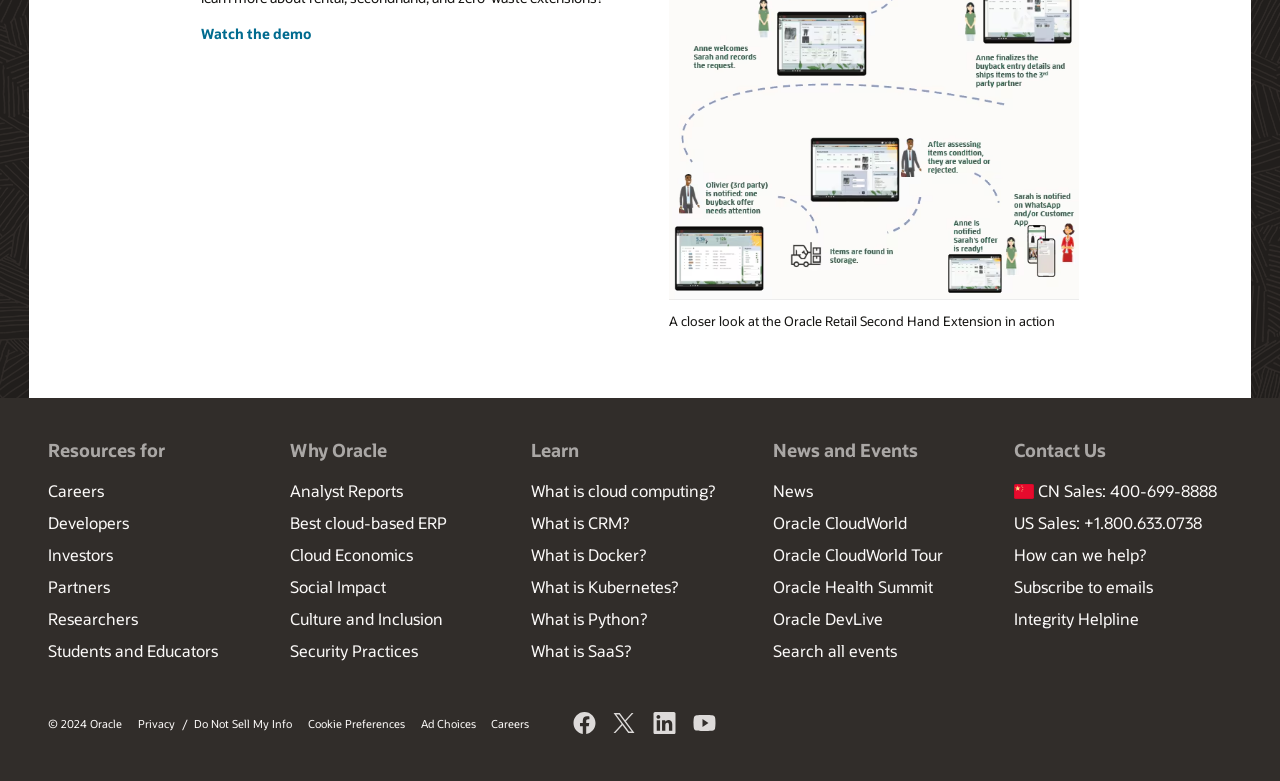Refer to the image and provide an in-depth answer to the question:
How many links are there in the 'Resources for' section?

I found the 'Resources for' section which contains a list of links. Upon counting, I found 6 links: 'Careers', 'Developers', 'Investors', 'Partners', 'Researchers', and 'Students and Educators'.